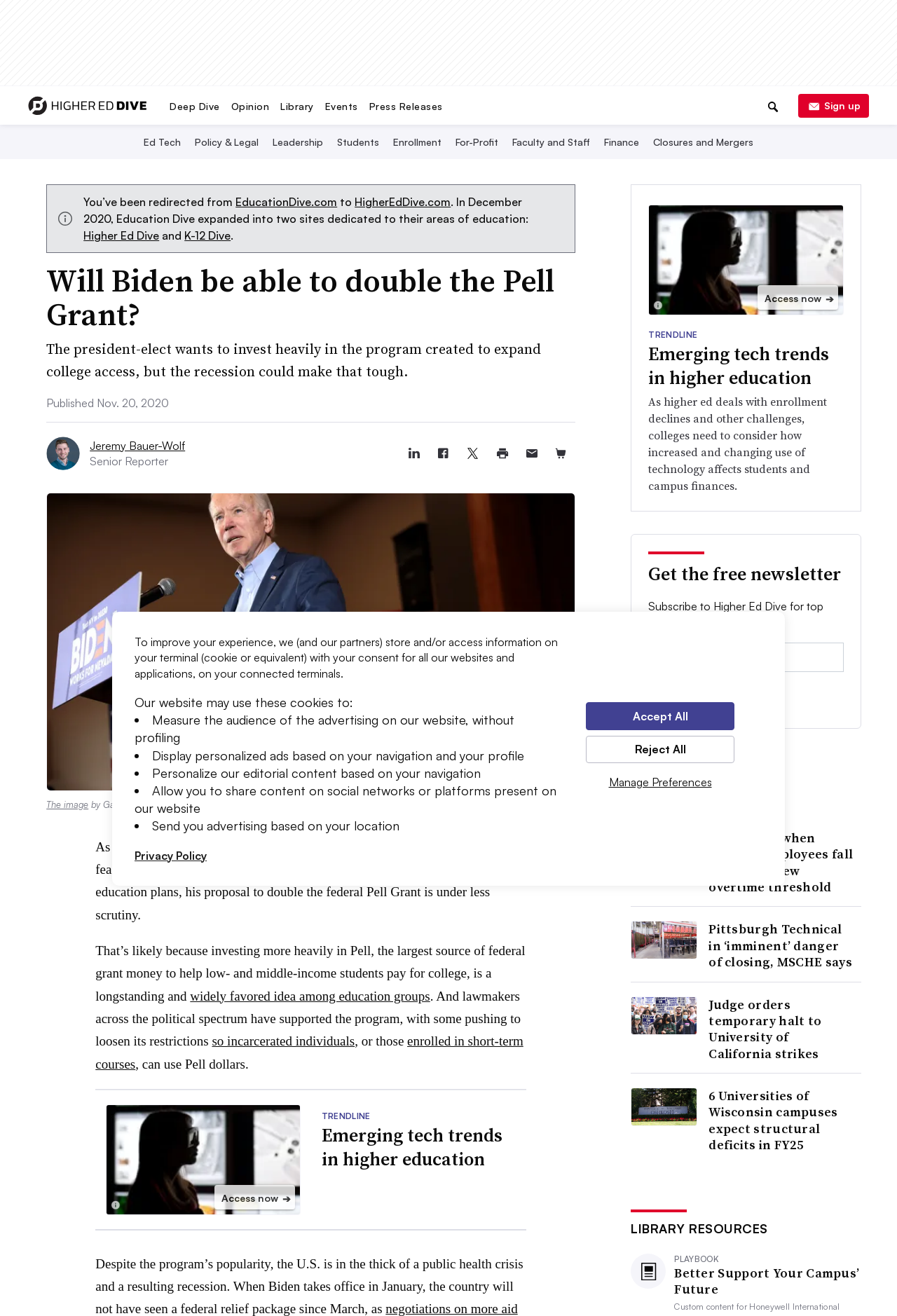Identify the bounding box coordinates for the UI element described as: "CC BY-SA 2.0".

[0.264, 0.552, 0.325, 0.56]